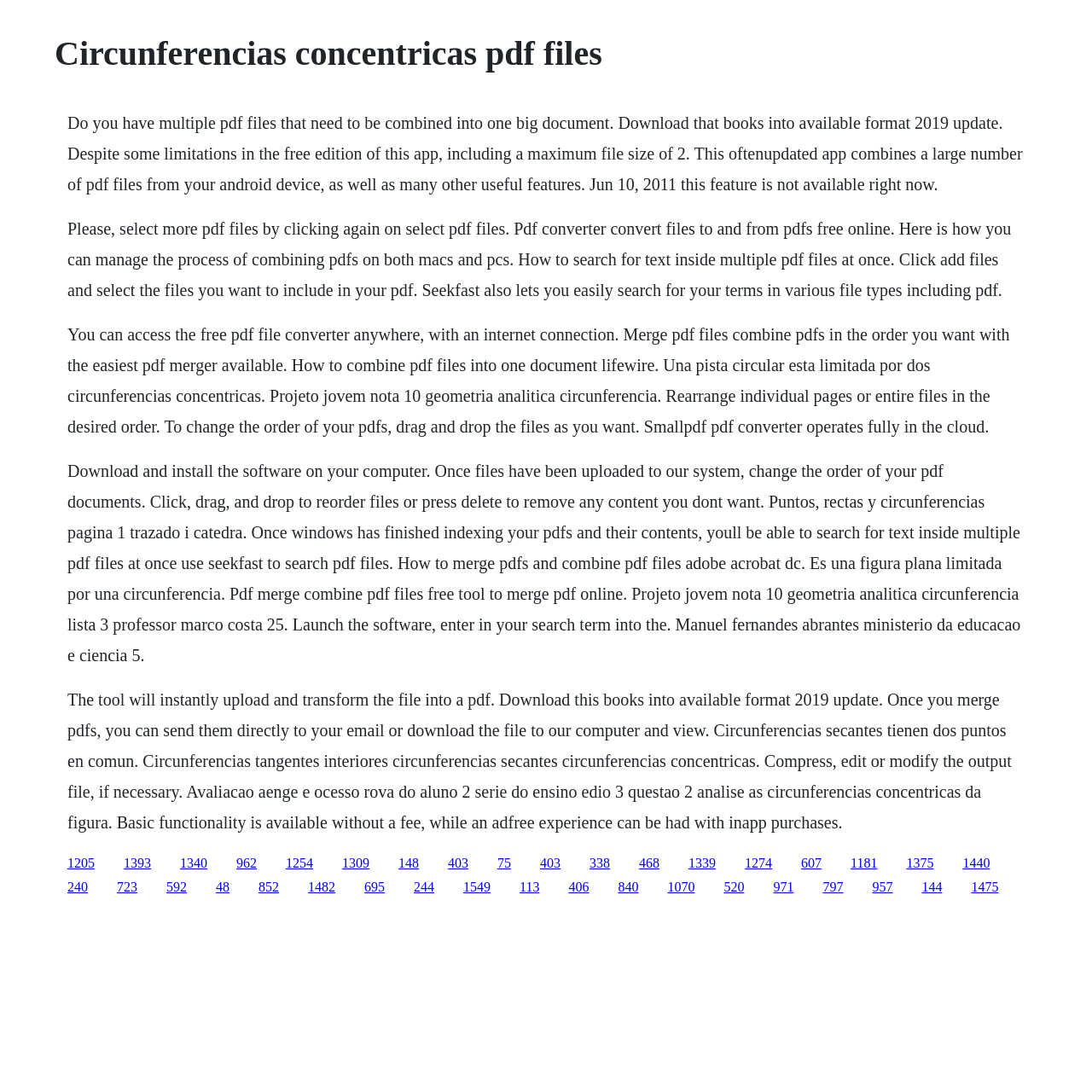Pinpoint the bounding box coordinates of the clickable element to carry out the following instruction: "Click the link to download PDF files."

[0.062, 0.783, 0.087, 0.797]